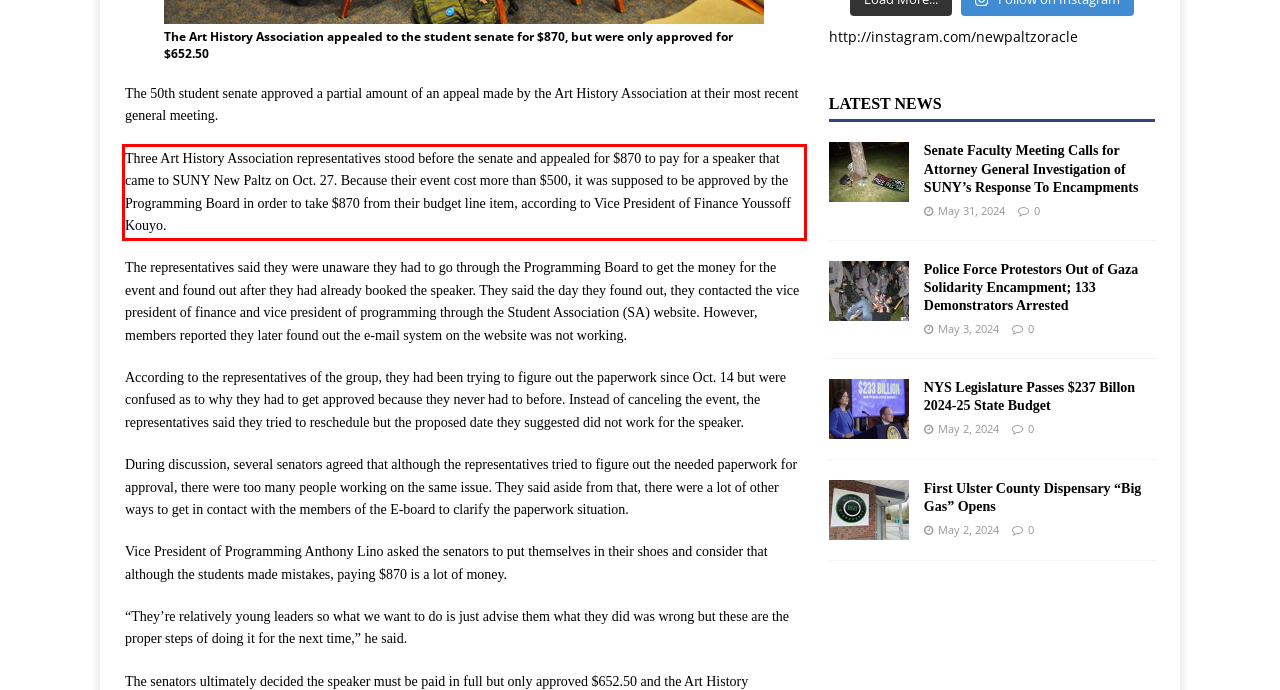Analyze the screenshot of the webpage and extract the text from the UI element that is inside the red bounding box.

Three Art History Association representatives stood before the senate and appealed for $870 to pay for a speaker that came to SUNY New Paltz on Oct. 27. Because their event cost more than $500, it was supposed to be approved by the Programming Board in order to take $870 from their budget line item, according to Vice President of Finance Youssoff Kouyo.